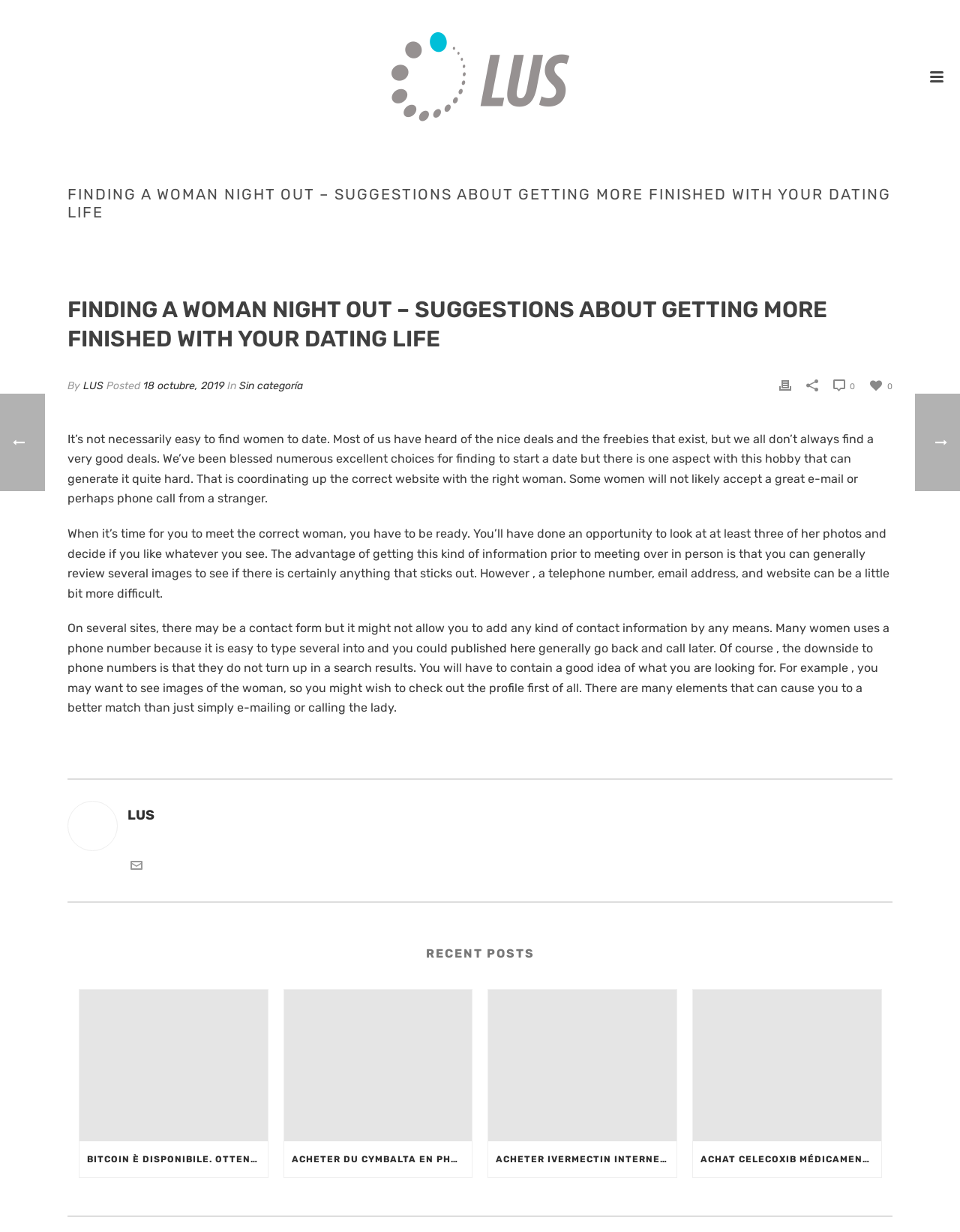Write an exhaustive caption that covers the webpage's main aspects.

This webpage is about dating advice, specifically focusing on finding a woman to date. At the top of the page, there is a logo image of "LUS" (Light United Solutions) and a heading that reads "FINDING A WOMAN NIGHT OUT – SUGGESTIONS ABOUT GETTING MORE FINISHED WITH YOUR DATING LIFE". Below the heading, there are navigation links to "HOME" and "SIN CATEGORÍA" (without category).

The main content of the page is divided into several paragraphs of text, which provide advice on how to find a woman to date. The text explains that it's not easy to find women to date and that coordinating with the right website and woman can be challenging. It suggests that when meeting a woman, it's essential to be ready and to review her photos before meeting in person. The text also discusses the importance of having a good idea of what you're looking for in a woman and how to use contact information such as phone numbers and email addresses.

On the right side of the page, there are several links to recent posts, including "BitCoin è disponibile. Ottenere Una Prescrizione Di Esomeprazole Online. Ufficiale Canadian Pharmacy", "Acheter Du Cymbalta En Pharmacie", "Acheter Ivermectin Internet – Stromectol bon marché à vendre", and "Achat Celecoxib Médicament En Ligne France". These links are accompanied by images and have a larger font size than the main text.

At the bottom of the page, there is another logo image of "LUS" and a link to "LUS" with a font size similar to the navigation links at the top.